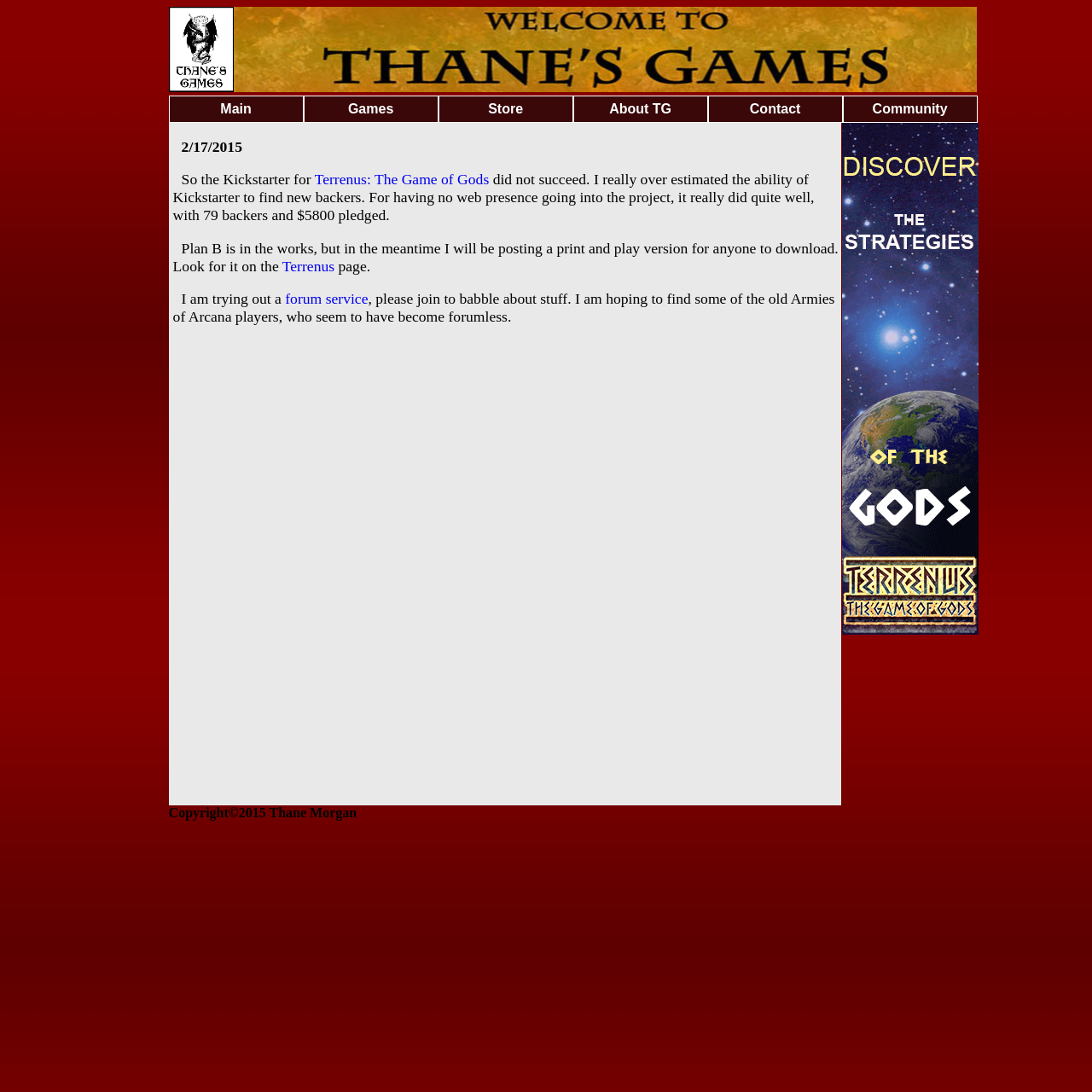Bounding box coordinates are specified in the format (top-left x, top-left y, bottom-right x, bottom-right y). All values are floating point numbers bounded between 0 and 1. Please provide the bounding box coordinate of the region this sentence describes: About TG

[0.525, 0.088, 0.648, 0.112]